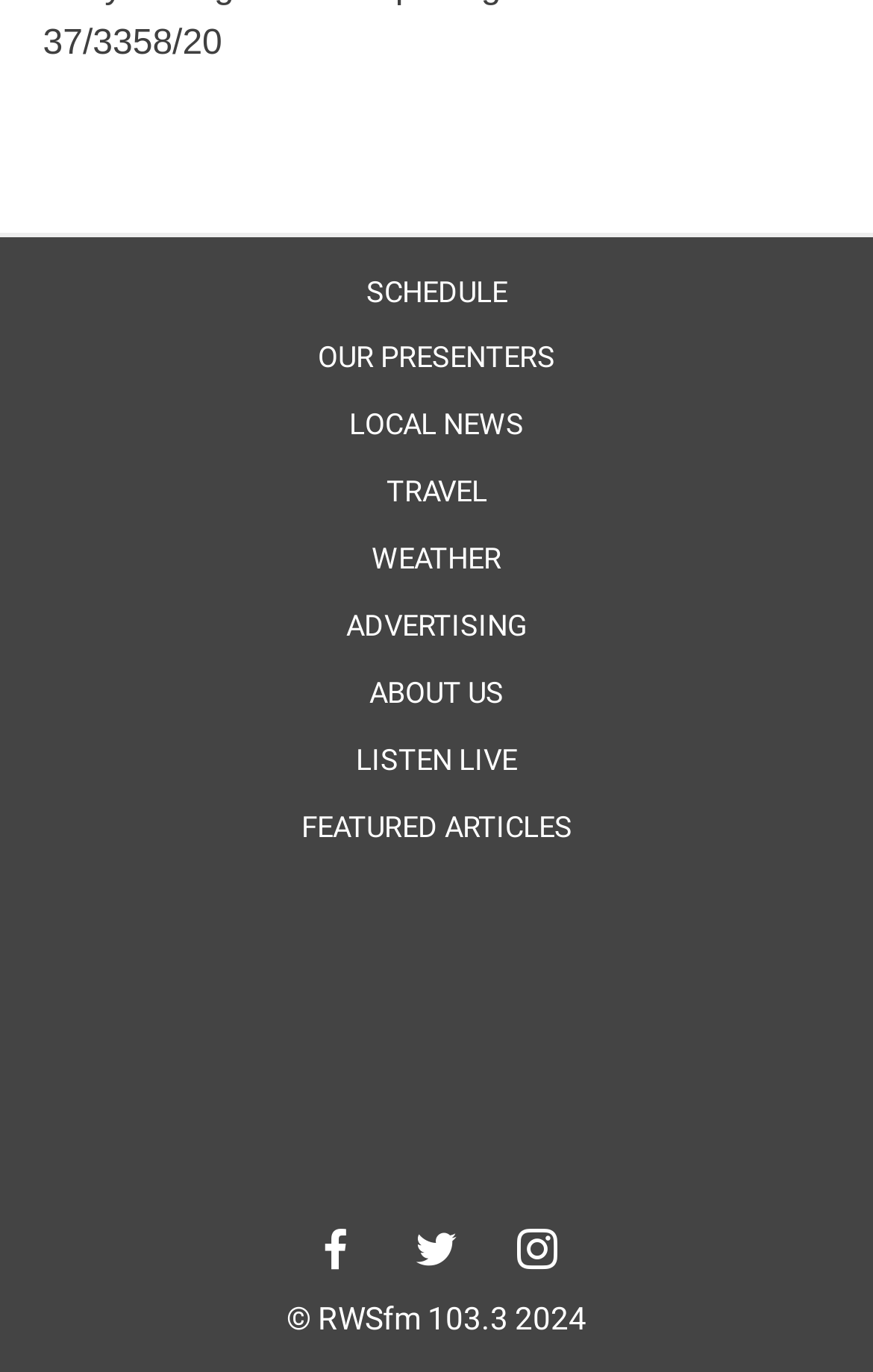What is the last link in the top navigation bar?
From the screenshot, supply a one-word or short-phrase answer.

ABOUT US